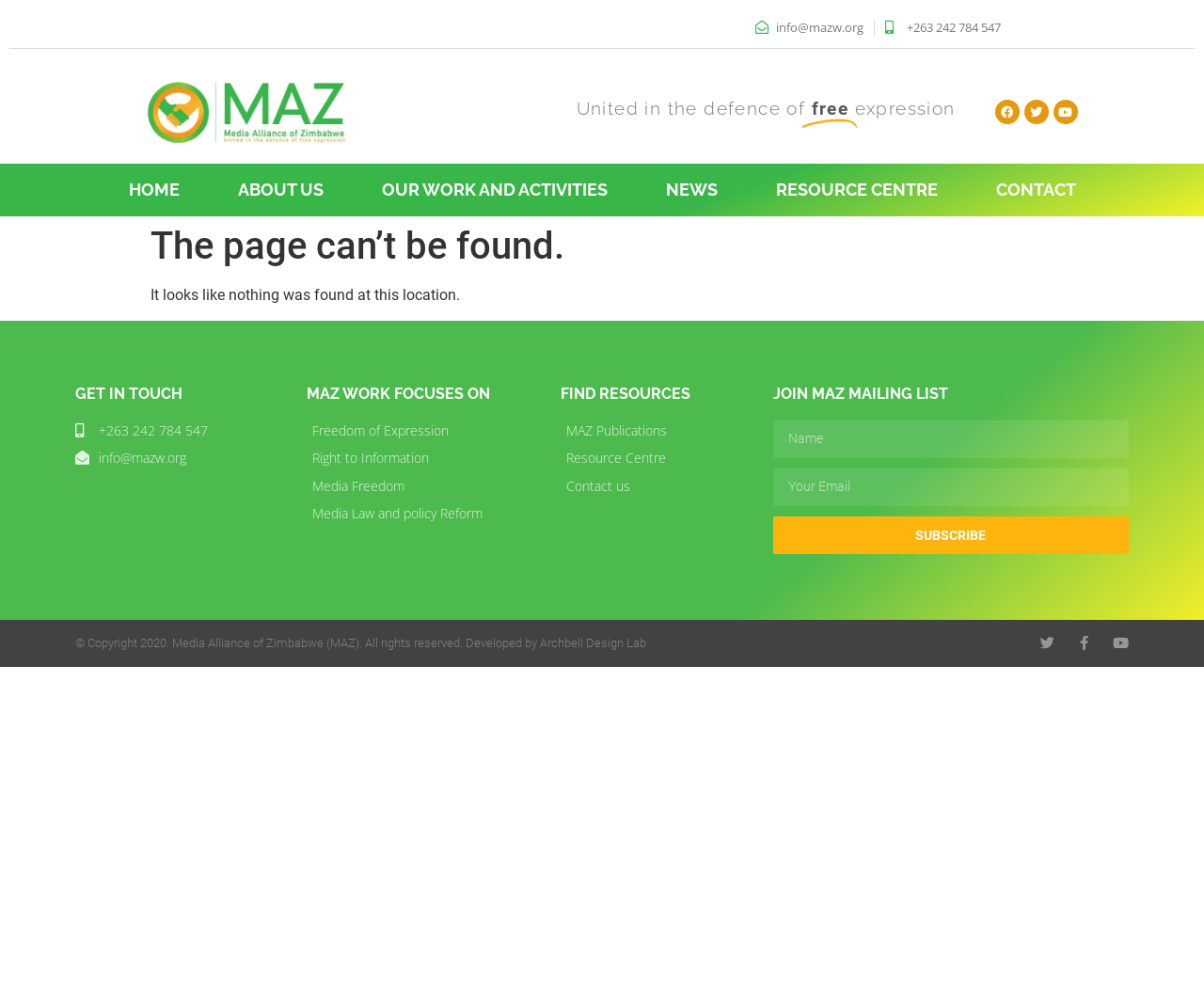What is the organization's email address? From the image, respond with a single word or brief phrase.

info@mazw.org